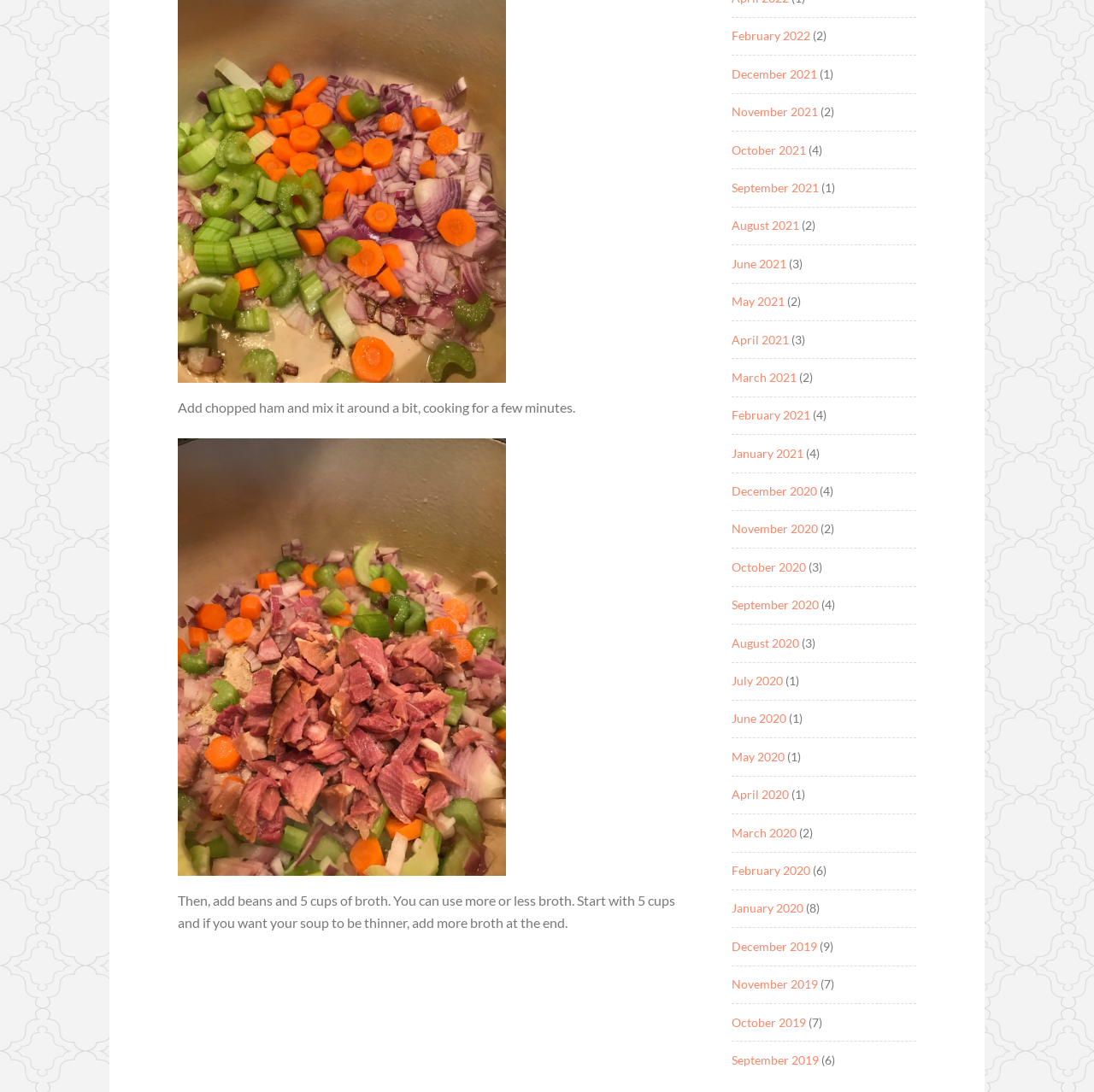Answer briefly with one word or phrase:
How many cups of broth are recommended?

5 cups